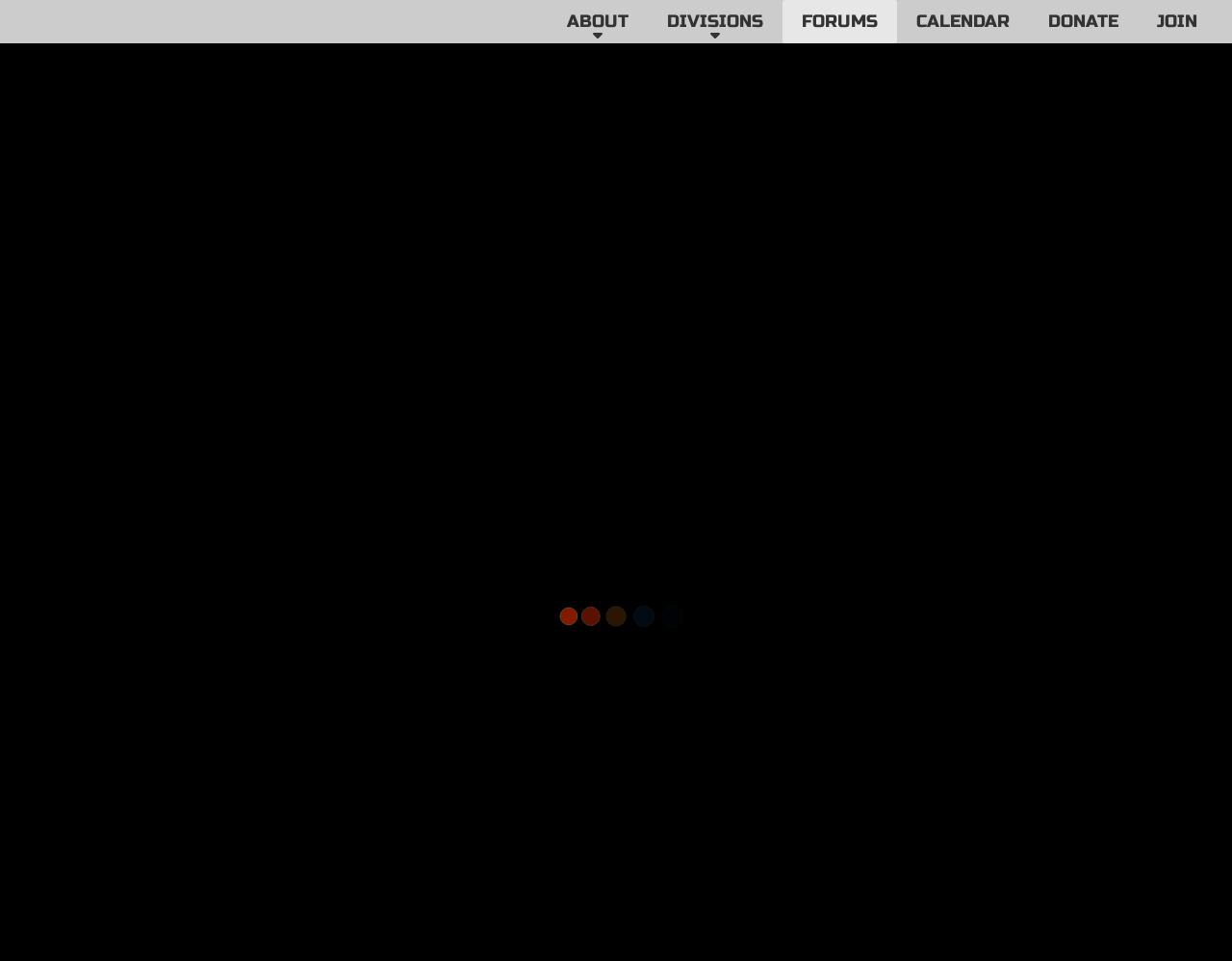Please predict the bounding box coordinates (top-left x, top-left y, bottom-right x, bottom-right y) for the UI element in the screenshot that fits the description: Forums

[0.635, 0.0, 0.728, 0.045]